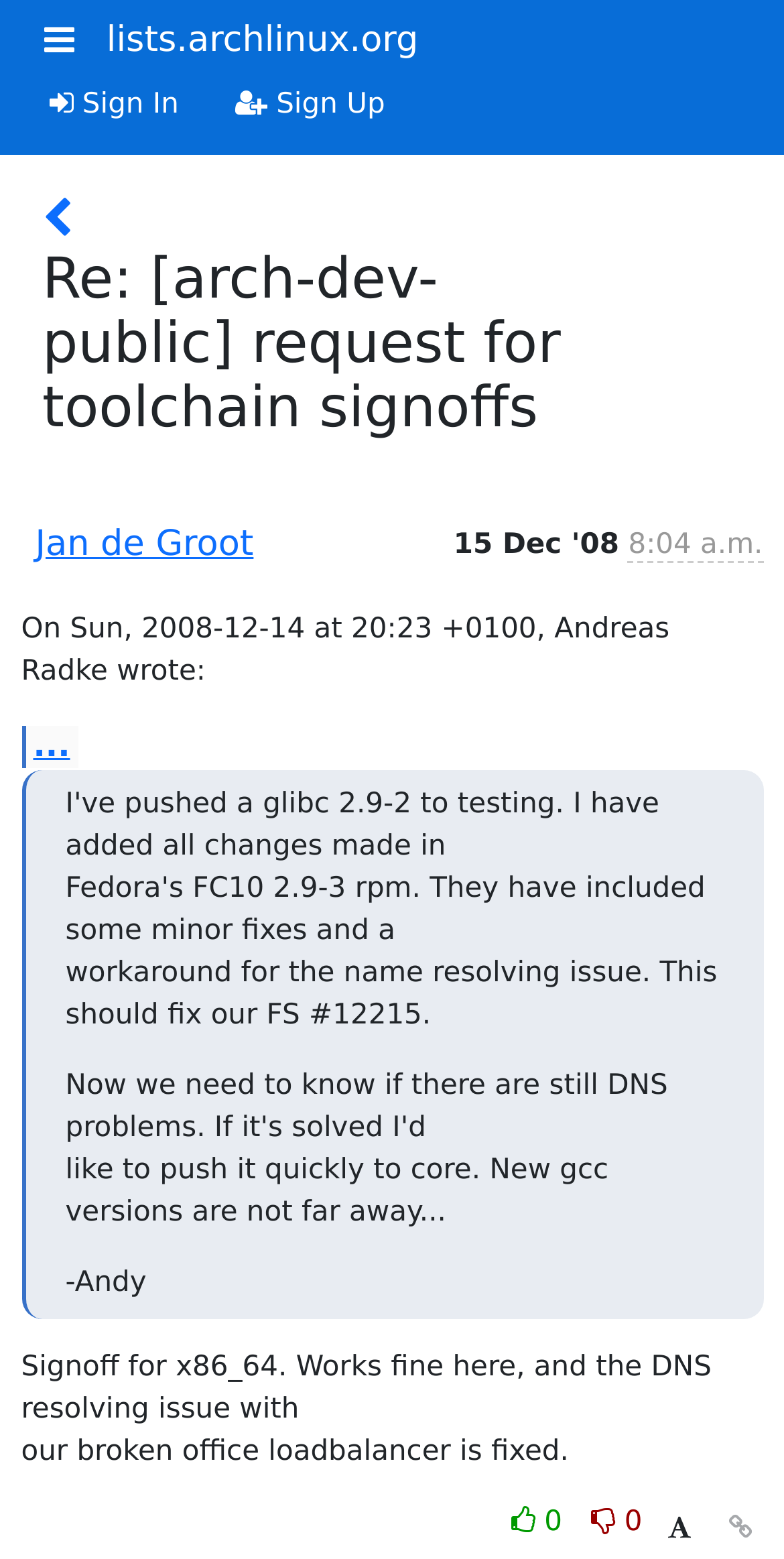Who is the sender of the email?
Based on the image, provide your answer in one word or phrase.

Jan de Groot